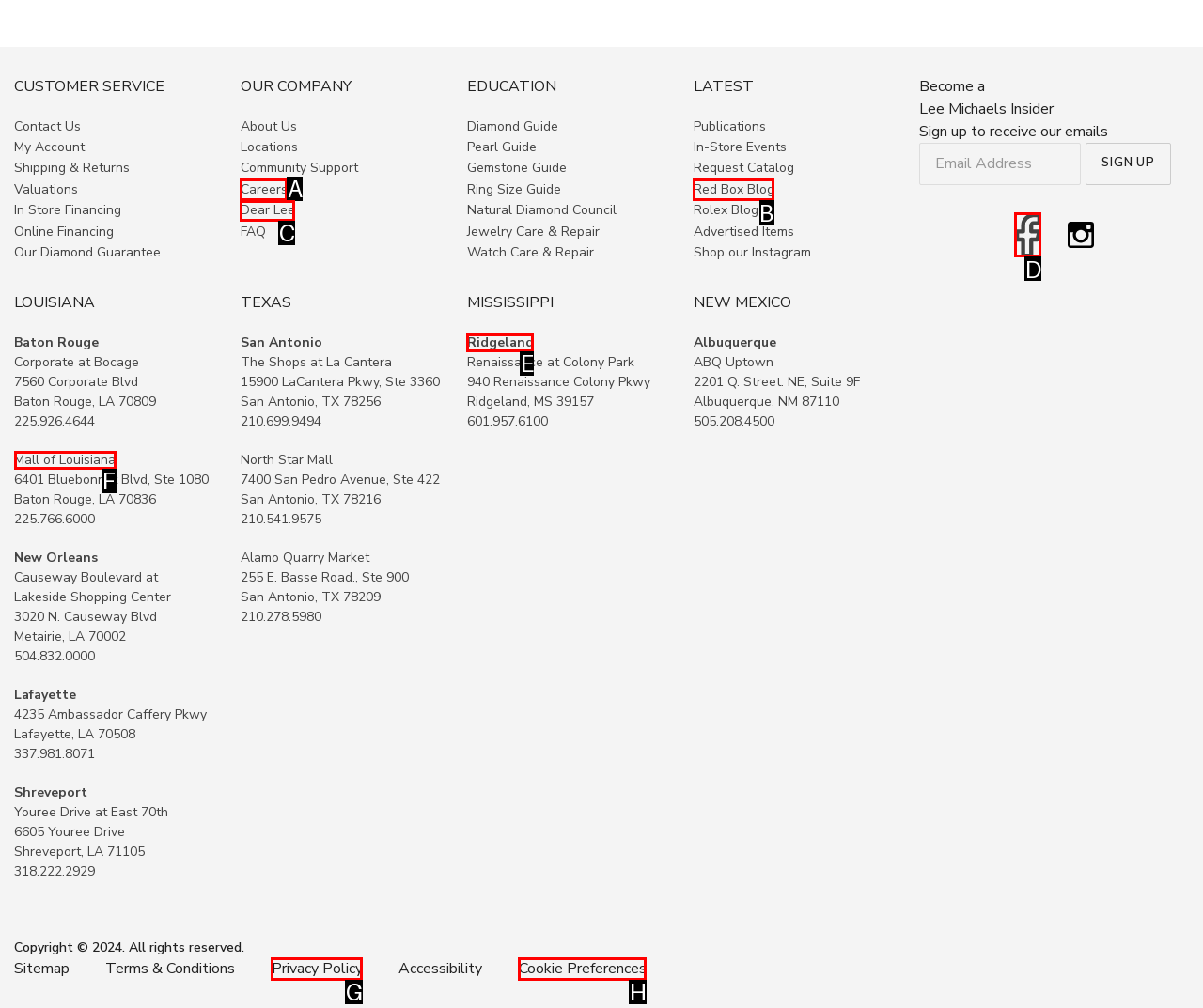For the task: View July 2022, tell me the letter of the option you should click. Answer with the letter alone.

None